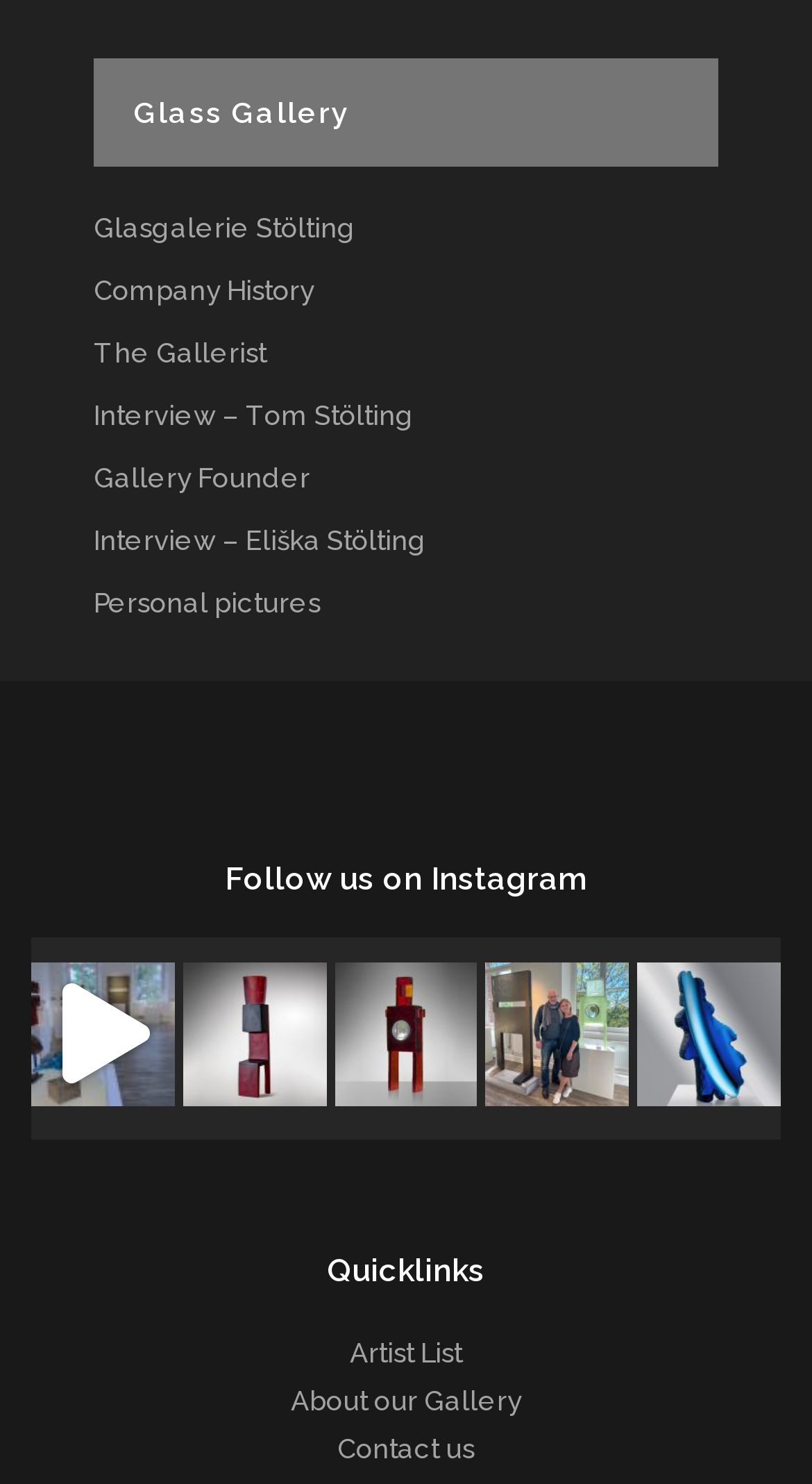Based on the description "Personal pictures", find the bounding box of the specified UI element.

[0.115, 0.396, 0.395, 0.417]